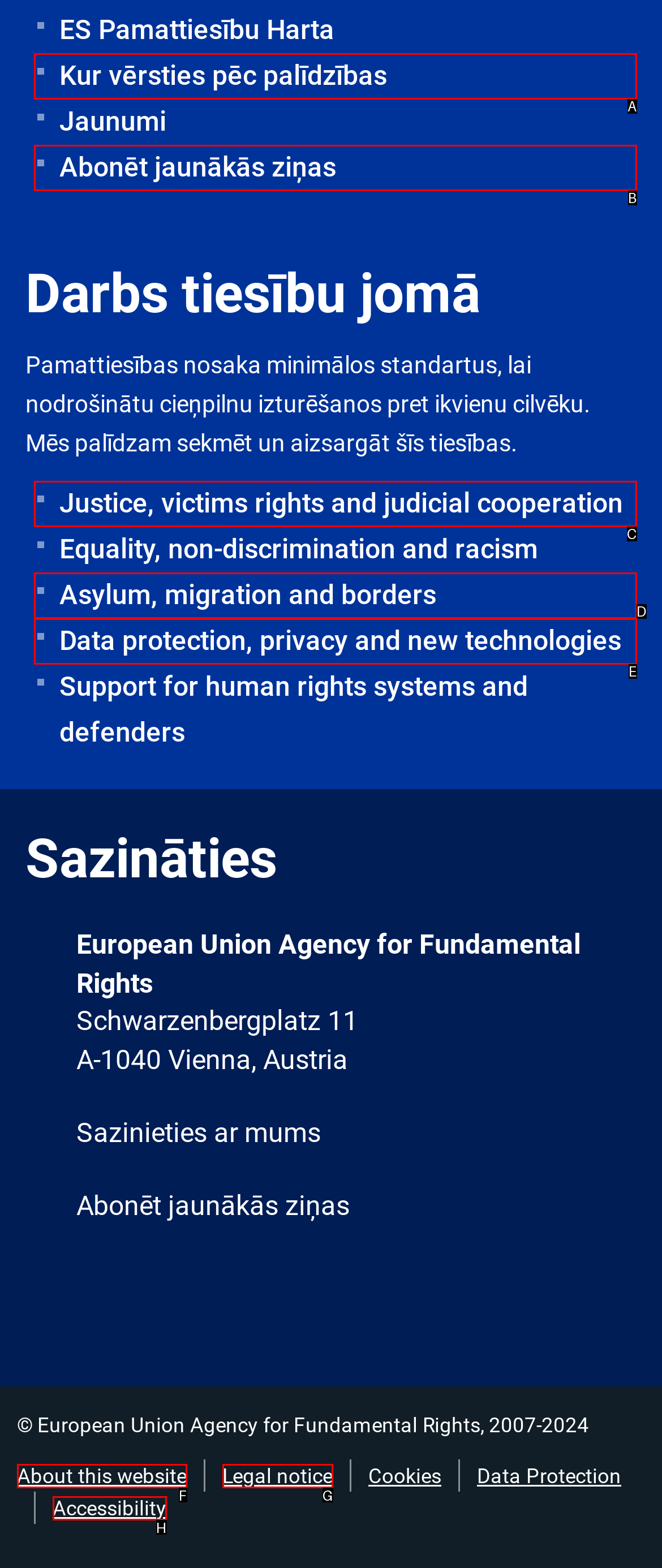Select the HTML element that corresponds to the description: Legal notice
Reply with the letter of the correct option from the given choices.

G